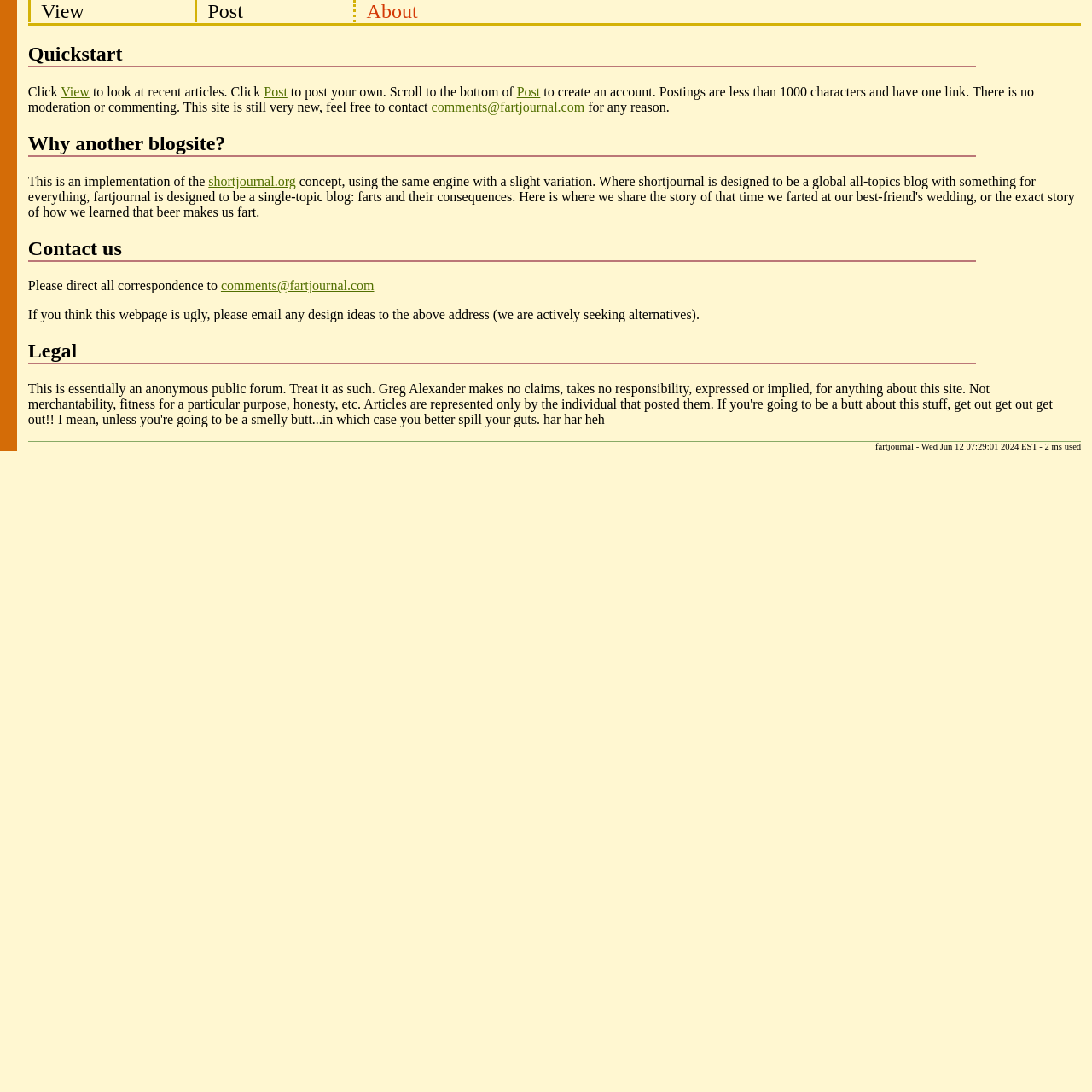Identify the bounding box of the HTML element described as: "shortjournal.org".

[0.191, 0.159, 0.271, 0.172]